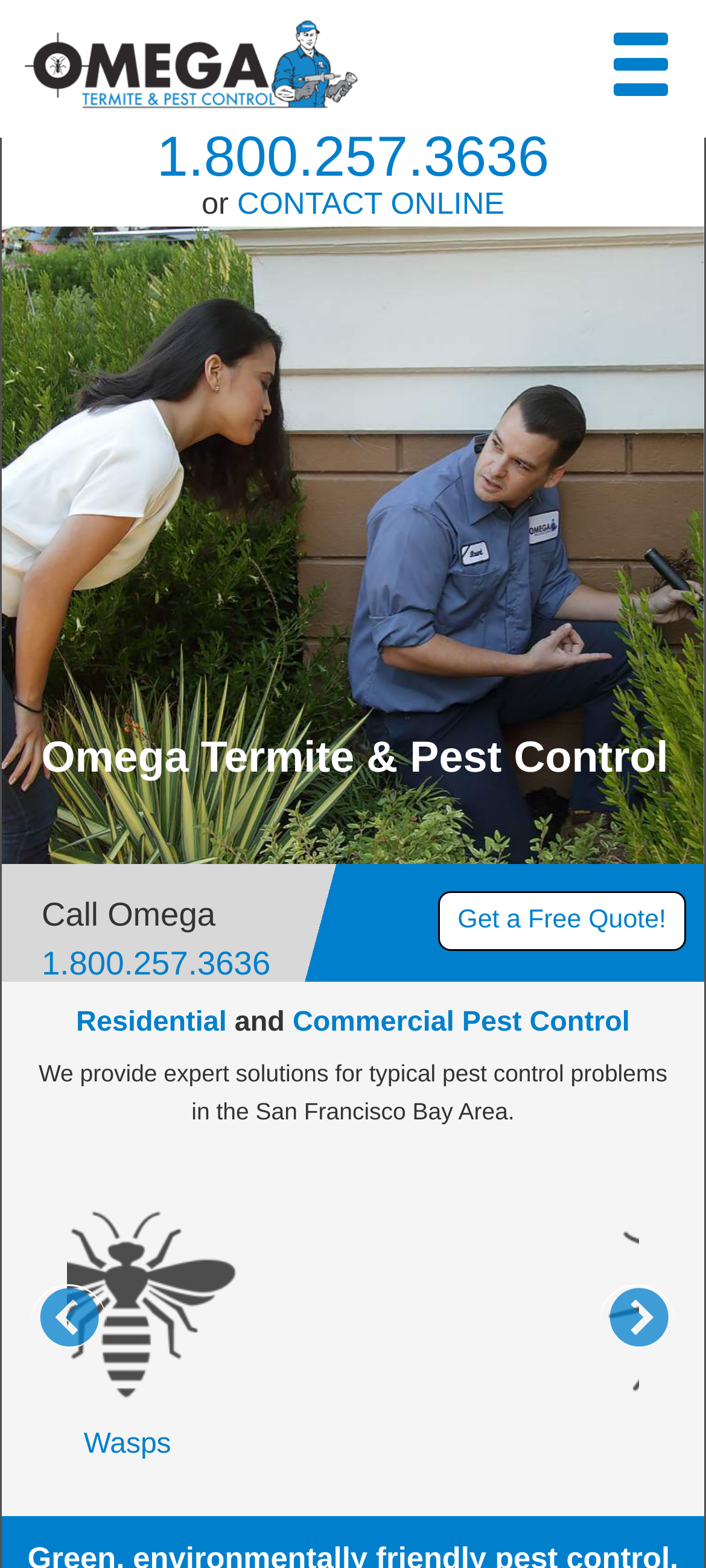What is the purpose of the 'Get a Free Quote!' button?
Respond to the question with a single word or phrase according to the image.

To get a free quote